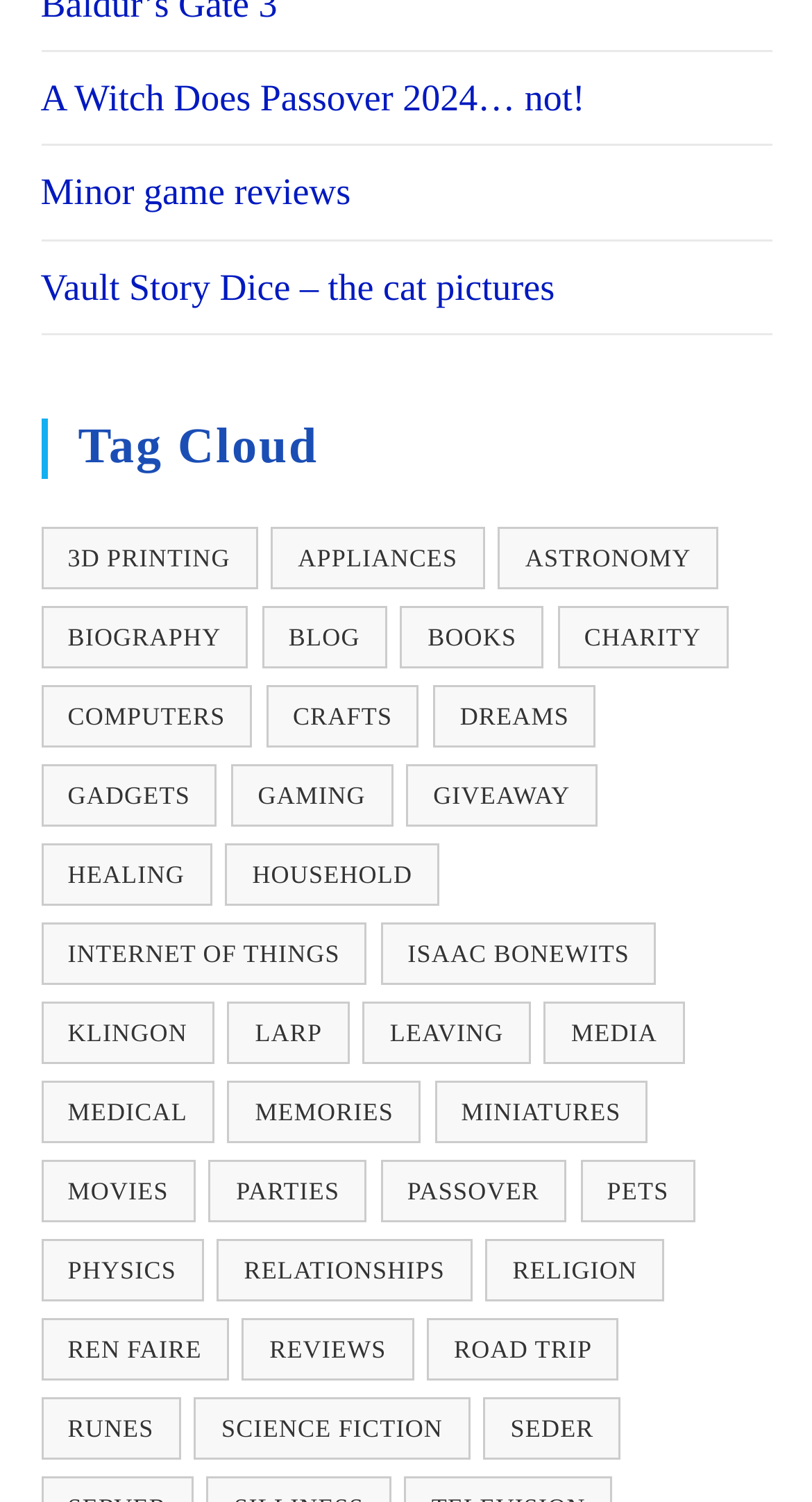Respond to the question below with a concise word or phrase:
How many categories are on the webpage?

30